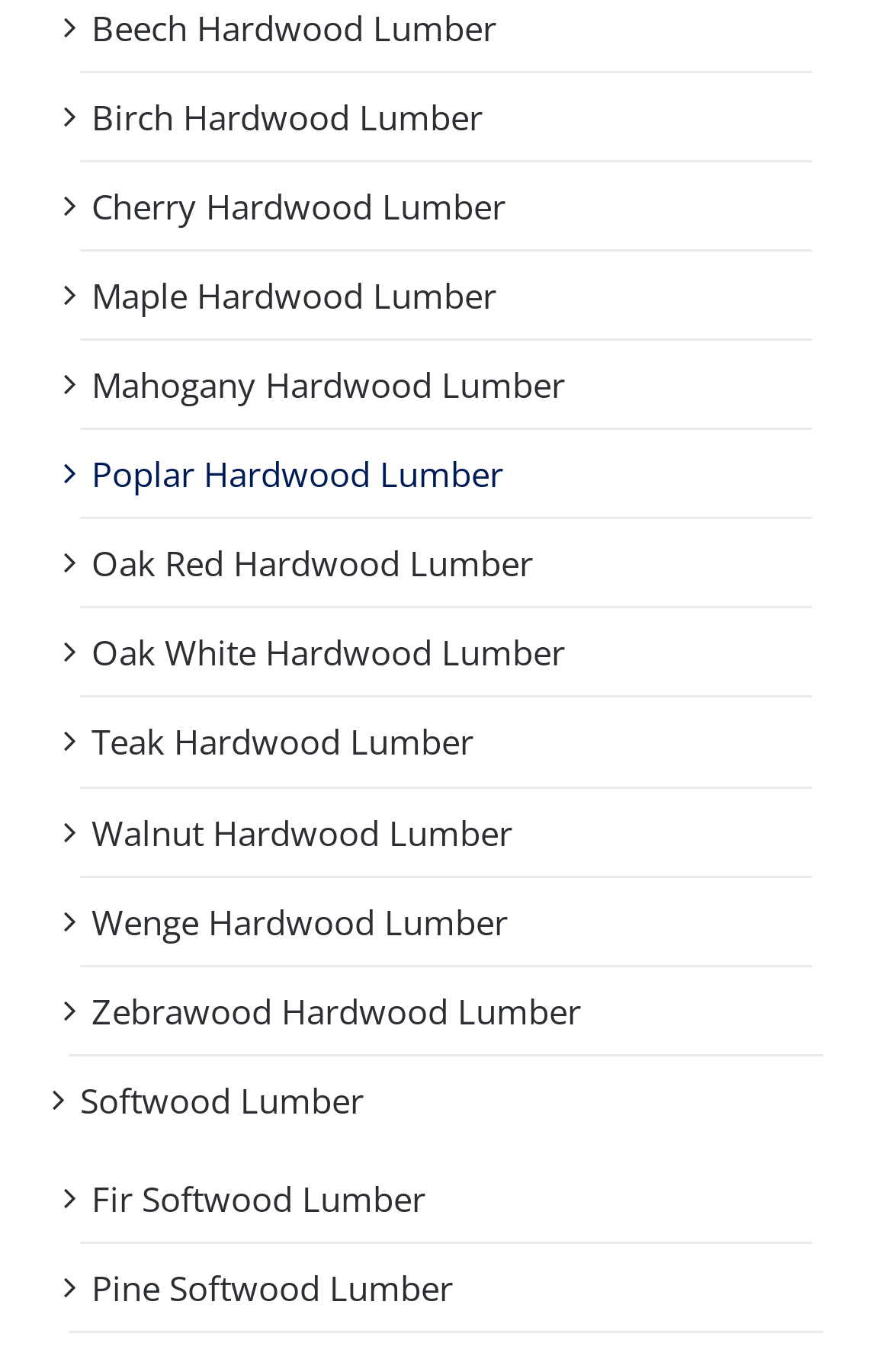Specify the bounding box coordinates of the element's region that should be clicked to achieve the following instruction: "Browse Softwood Lumber". The bounding box coordinates consist of four float numbers between 0 and 1, in the format [left, top, right, bottom].

[0.09, 0.784, 0.408, 0.818]